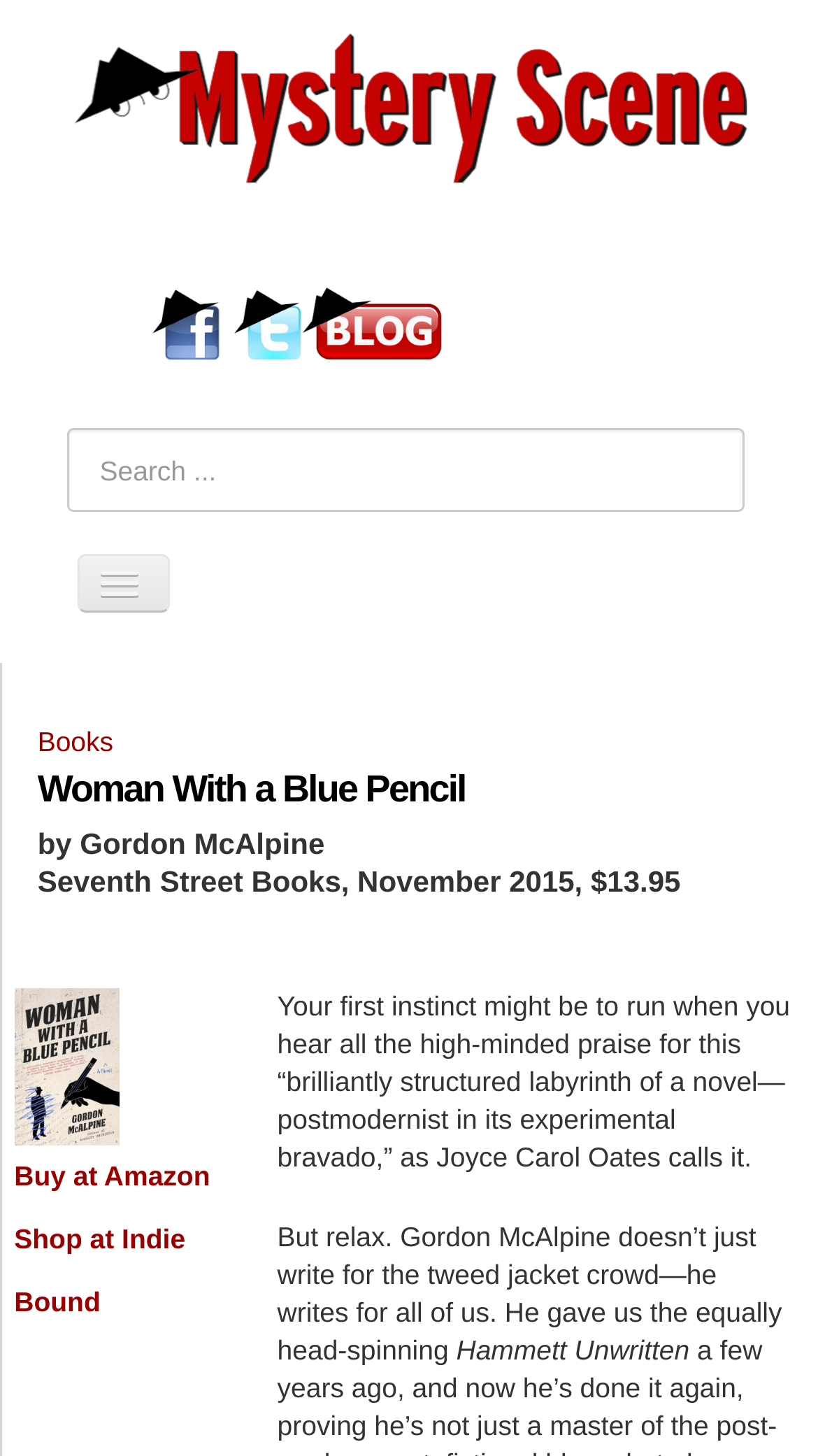Provide a brief response using a word or short phrase to this question:
What is the name of the other book written by Gordon McAlpine?

Hammett Unwritten